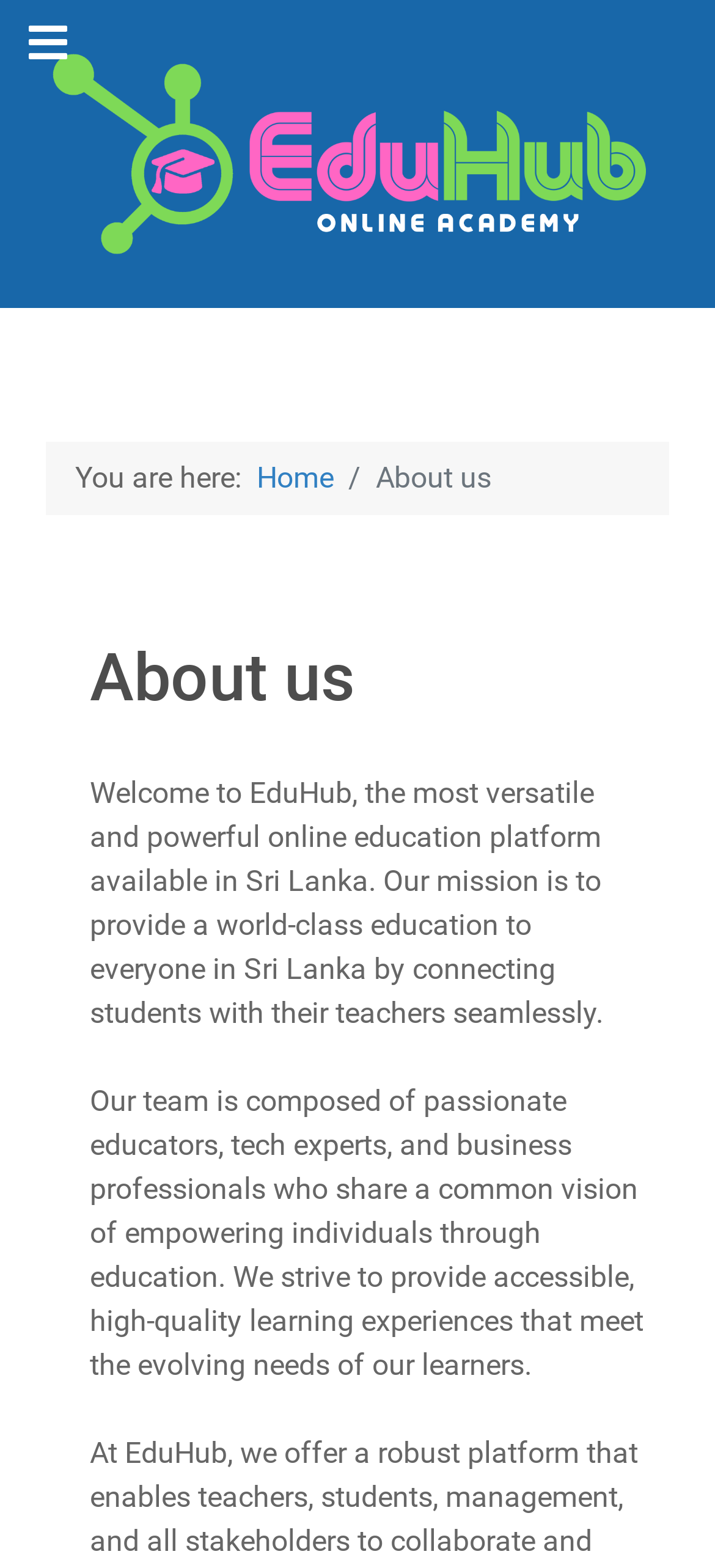What is the location of the breadcrumbs navigation?
Based on the image, please offer an in-depth response to the question.

I found the answer by analyzing the bounding box coordinates of the navigation element with the text 'Breadcrumbs', which is located at [0.064, 0.281, 0.936, 0.328], indicating that it is positioned at the top-right of the page.